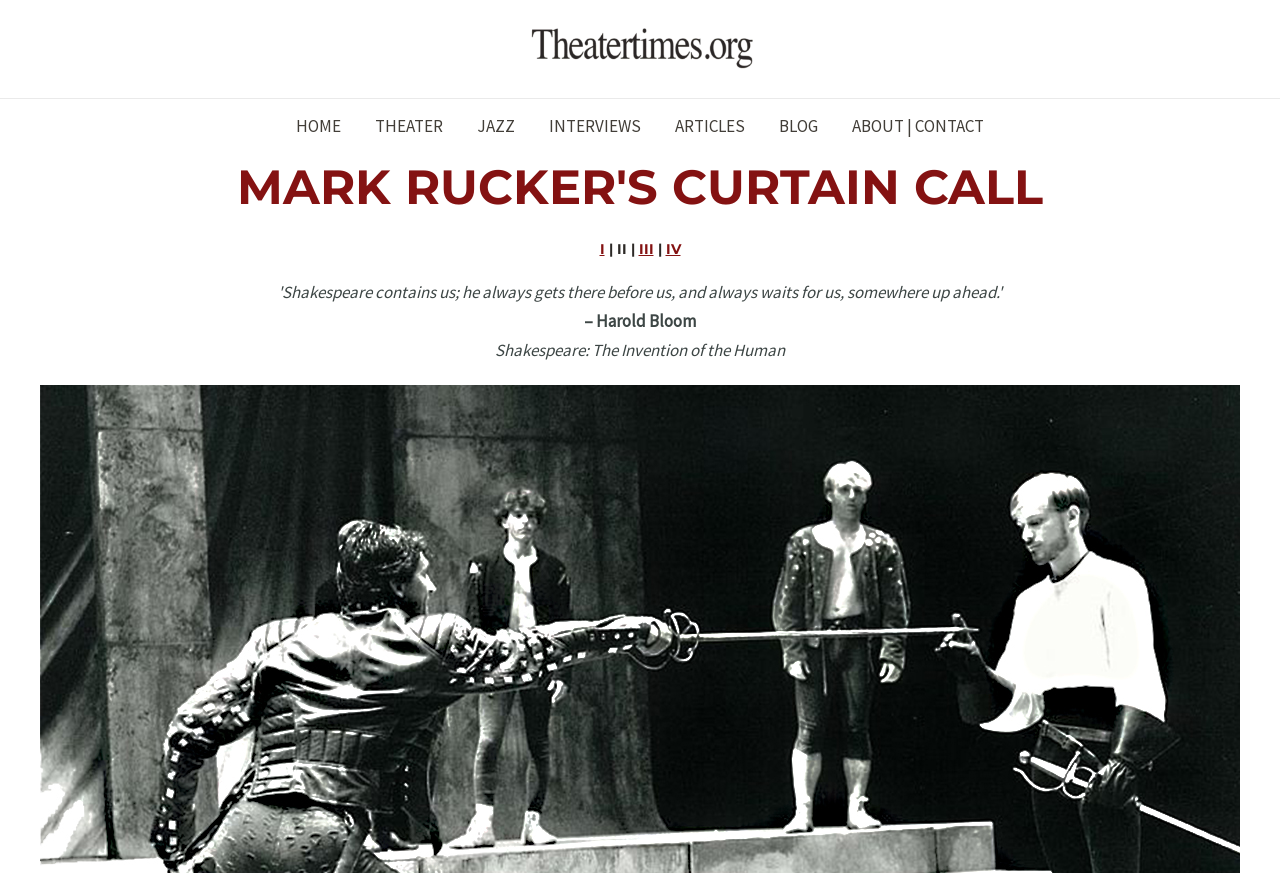Detail the webpage's structure and highlights in your description.

The webpage appears to be an article or blog post about Mark Rucker's Curtain Call. At the top, there is a link on the left side, and a navigation menu on the right side with 7 links: HOME, THEATER, JAZZ, INTERVIEWS, ARTICLES, BLOG, and ABOUT | CONTACT. 

Below the navigation menu, there is a large heading that spans almost the entire width of the page, reading "MARK RUCKER'S CURTAIN CALL". Underneath this heading, there is another heading with four links: I, II, III, and IV, arranged horizontally. 

Further down, there is a quote or citation from Harold Bloom, and below that, a paragraph or title "Shakespeare: The Invention of the Human".